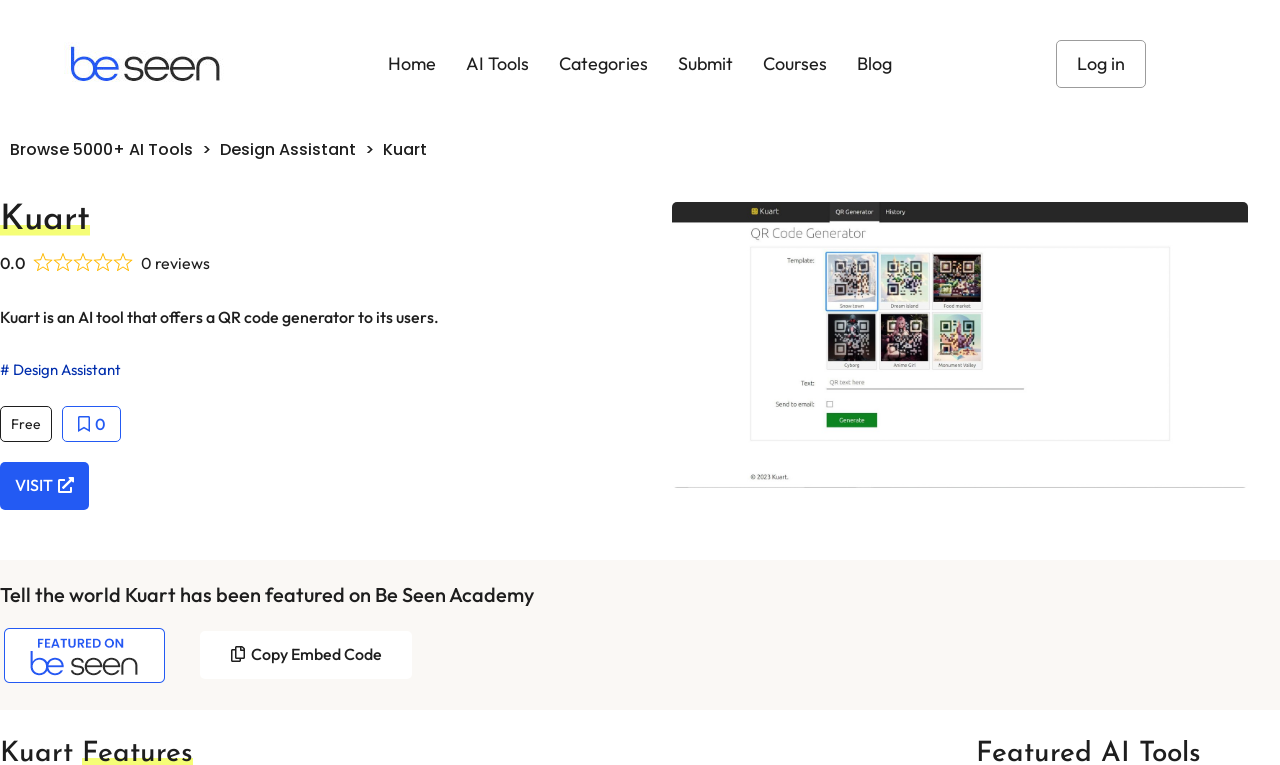Please answer the following question using a single word or phrase: 
What can be done with the 'VISIT' button?

Visit the AI tool